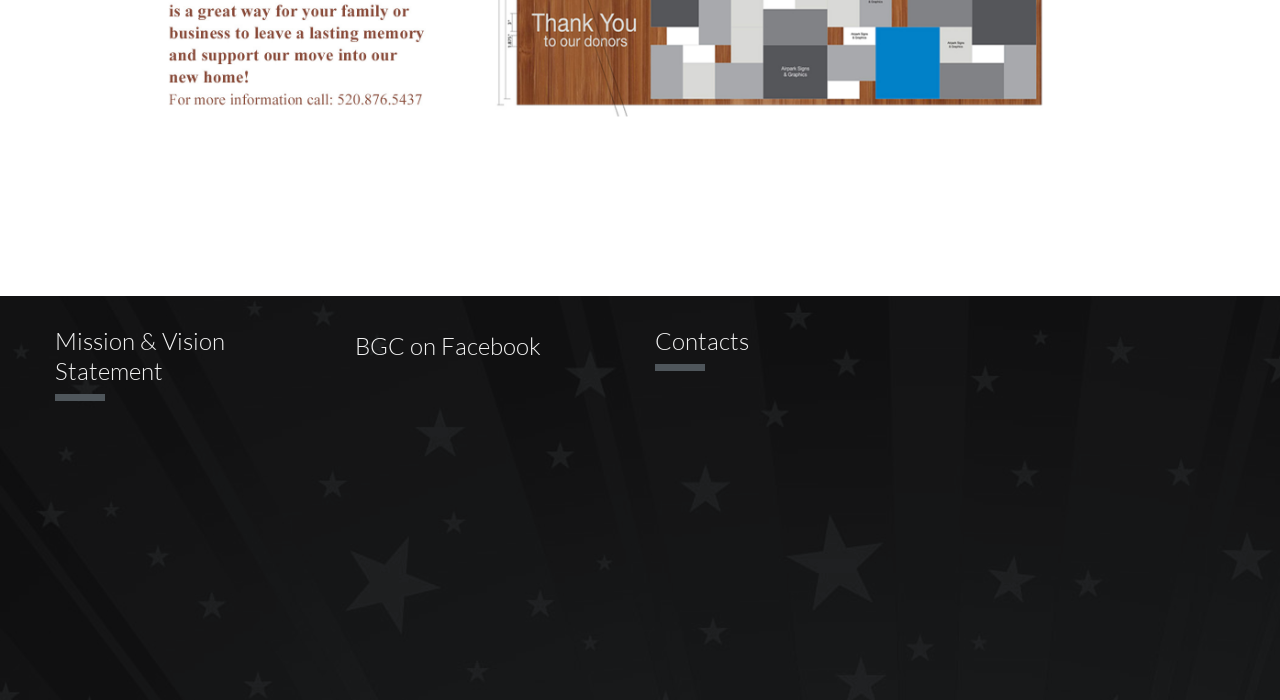What is the mission of the organization?
Refer to the image and provide a one-word or short phrase answer.

To inspire and enable all young people